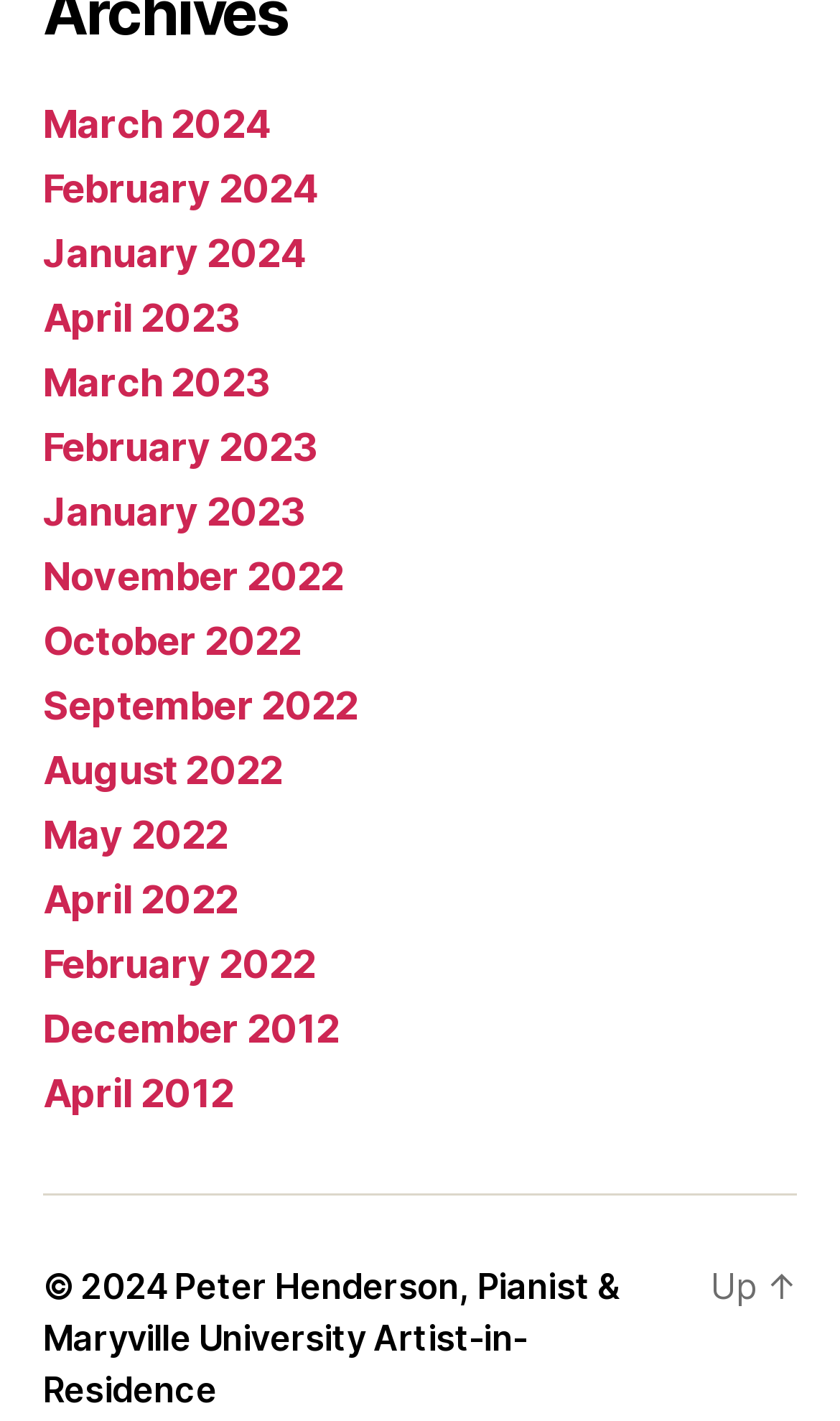What is the earliest month listed in the archives?
Refer to the image and provide a thorough answer to the question.

By examining the navigation section labeled 'Archives', I found a list of links with month and year labels. The earliest month listed is December 2012, which is linked to a specific archive.